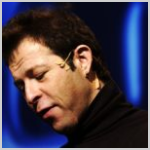Answer the question in one word or a short phrase:
What is the lighting in the scene like?

Soft